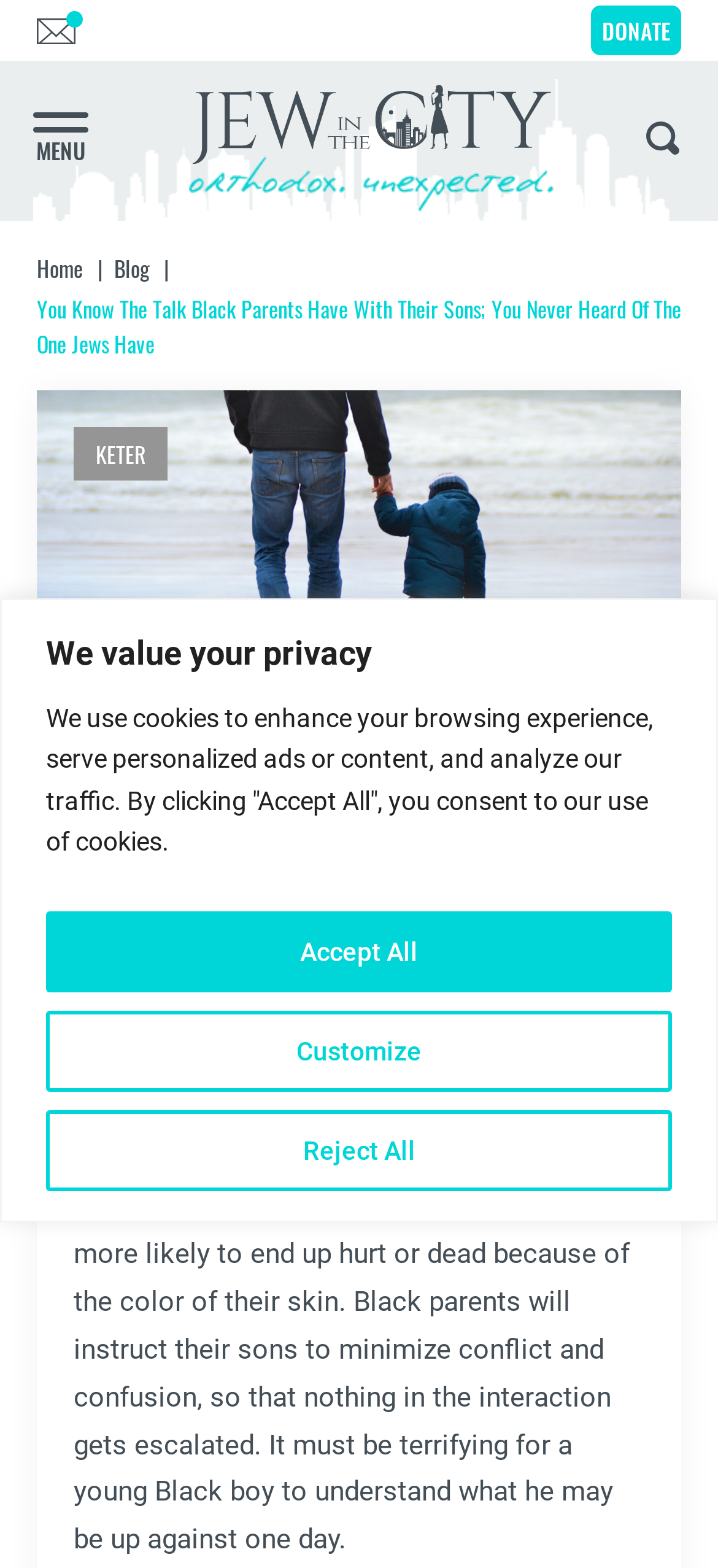What is the author's name?
Can you offer a detailed and complete answer to this question?

The author's name is mentioned in the article as ALLISON JOSEPHS, which is a link that can be clicked to access more information about the author.